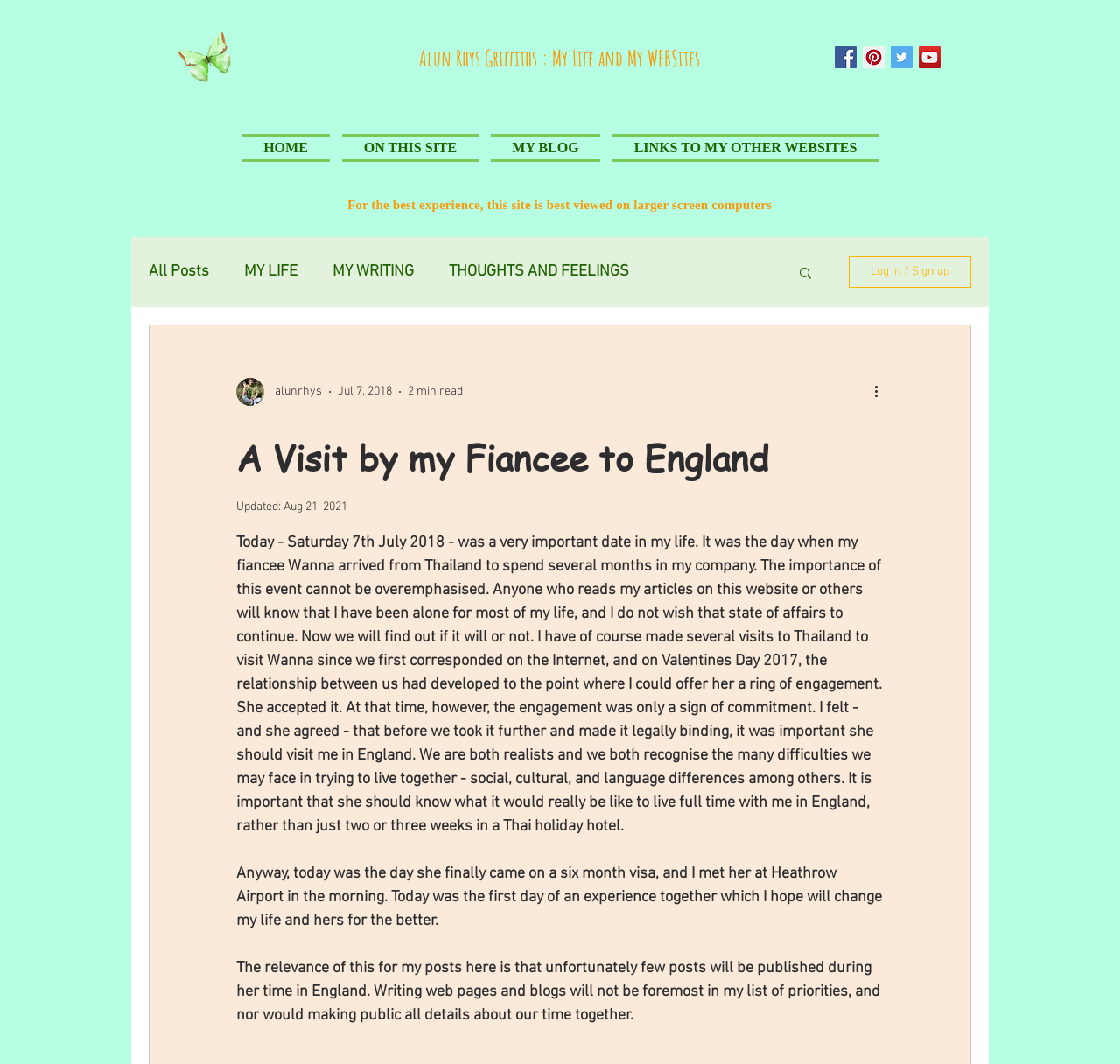Determine the main headline of the webpage and provide its text.

Alun Rhys Griffiths : My Life and My WEBSites